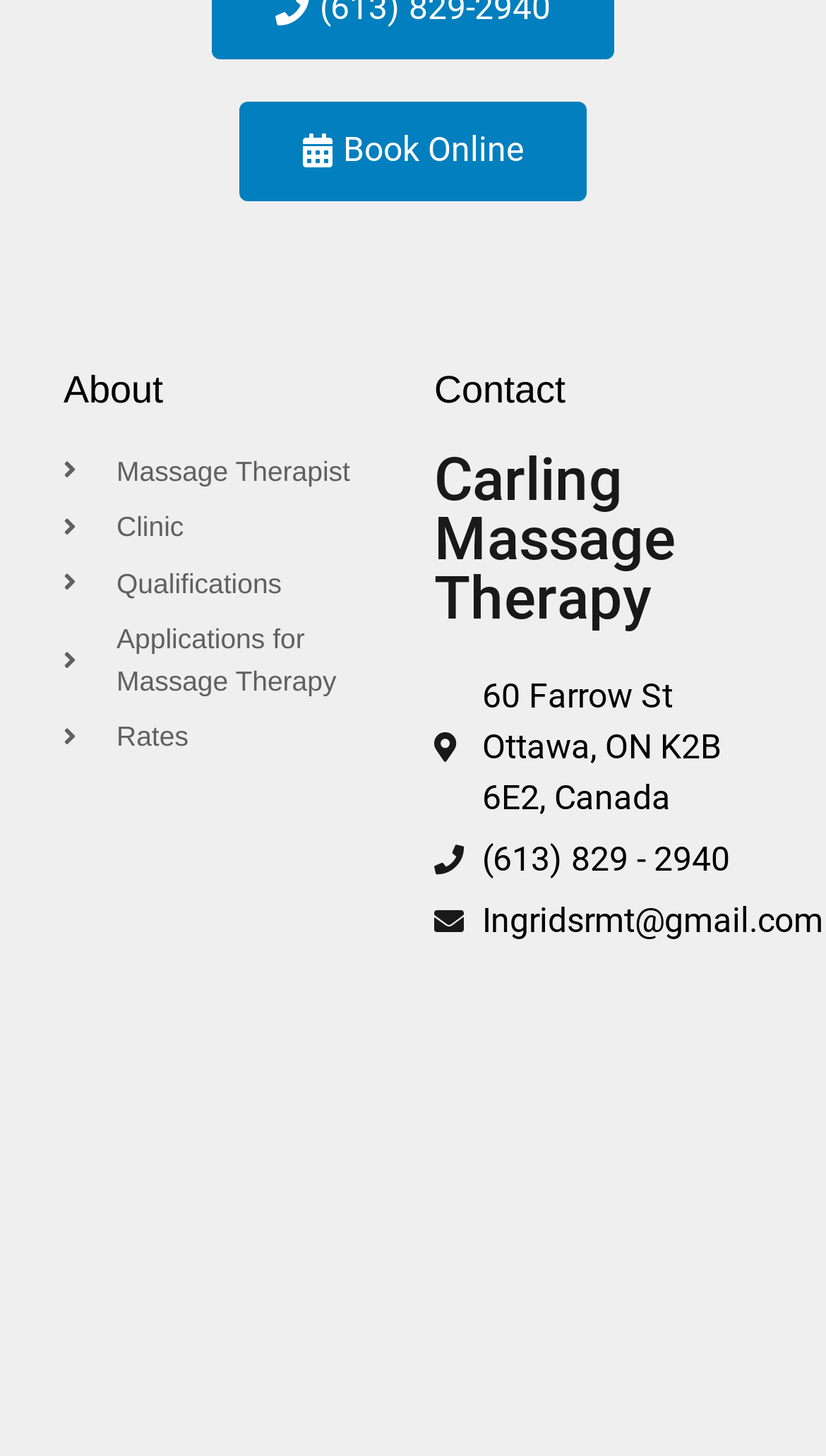Answer succinctly with a single word or phrase:
What is the phone number?

(613) 829 - 2940